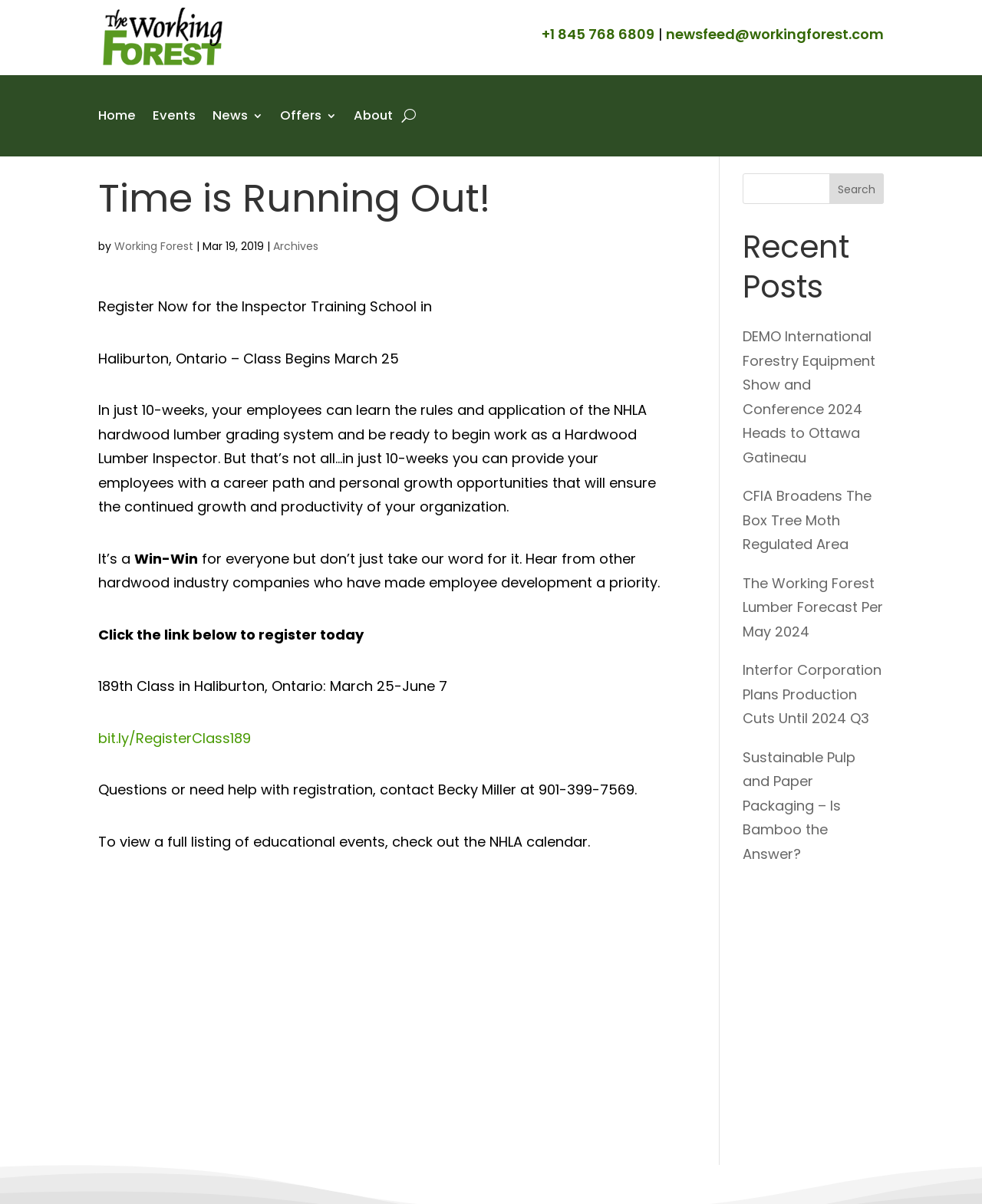Respond to the question below with a single word or phrase: What is the purpose of the Inspector Training School?

To provide a career path and personal growth opportunities